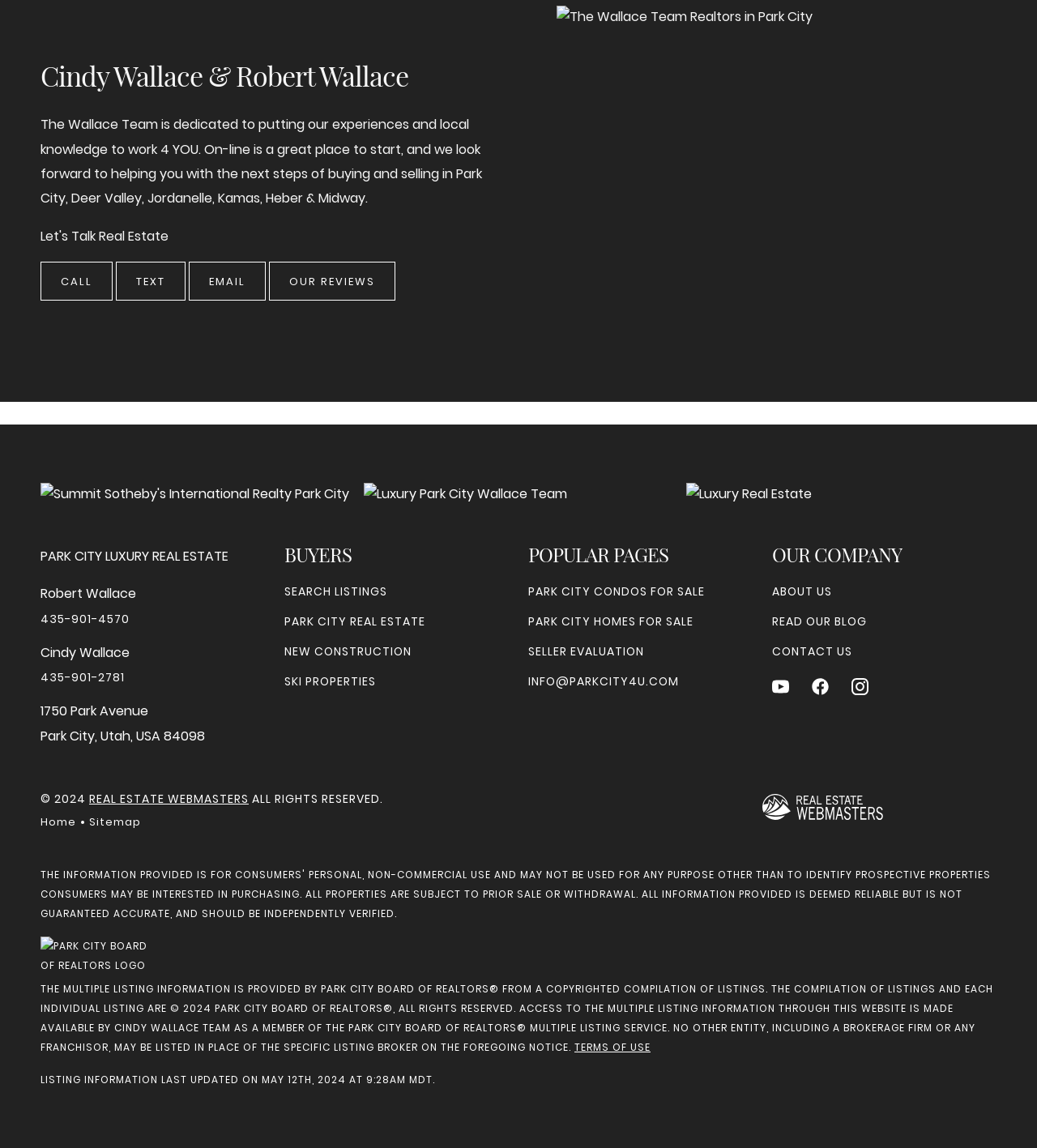Please respond in a single word or phrase: 
What is the address of The Wallace Team?

1750 Park Avenue, Park City, Utah 84098